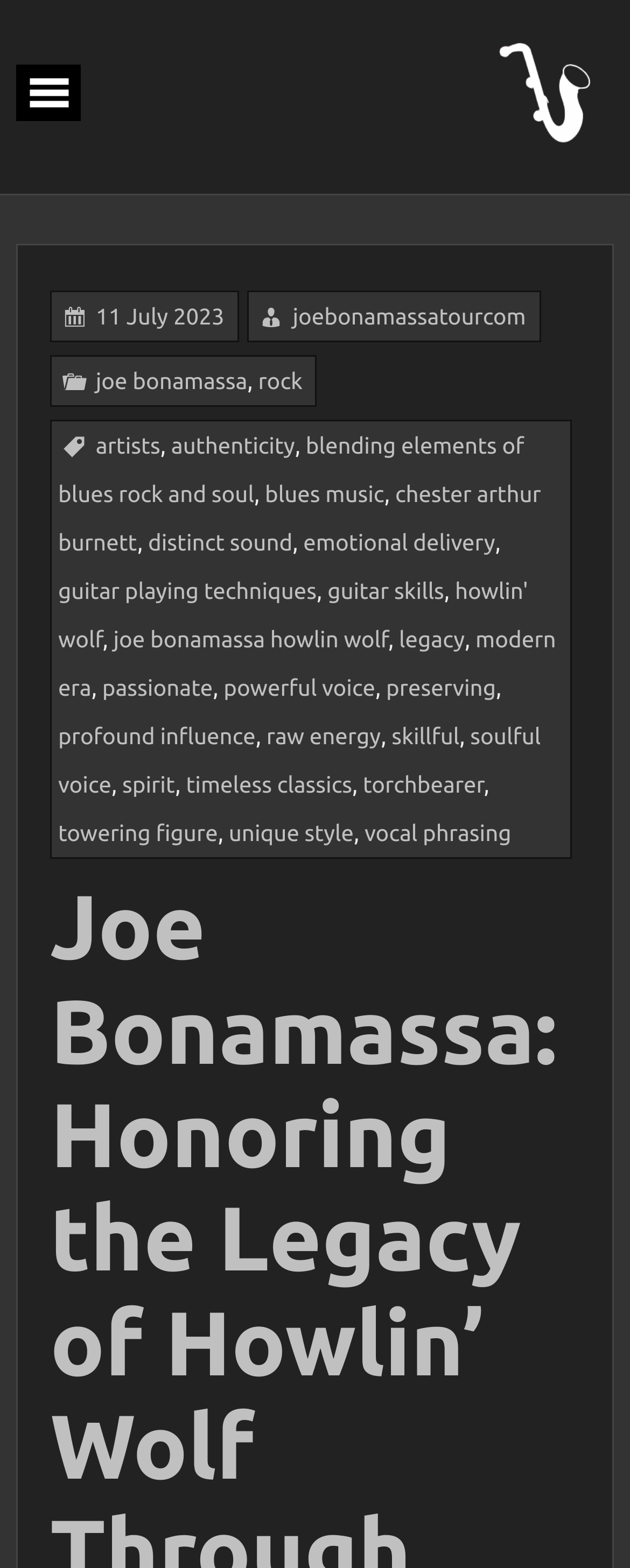Using the information in the image, give a comprehensive answer to the question: 
What is the website's domain name?

I found the website's domain name by looking at the link element with the text 'joebonamassatour.com' which has a bounding box coordinate of [0.782, 0.026, 0.949, 0.093].